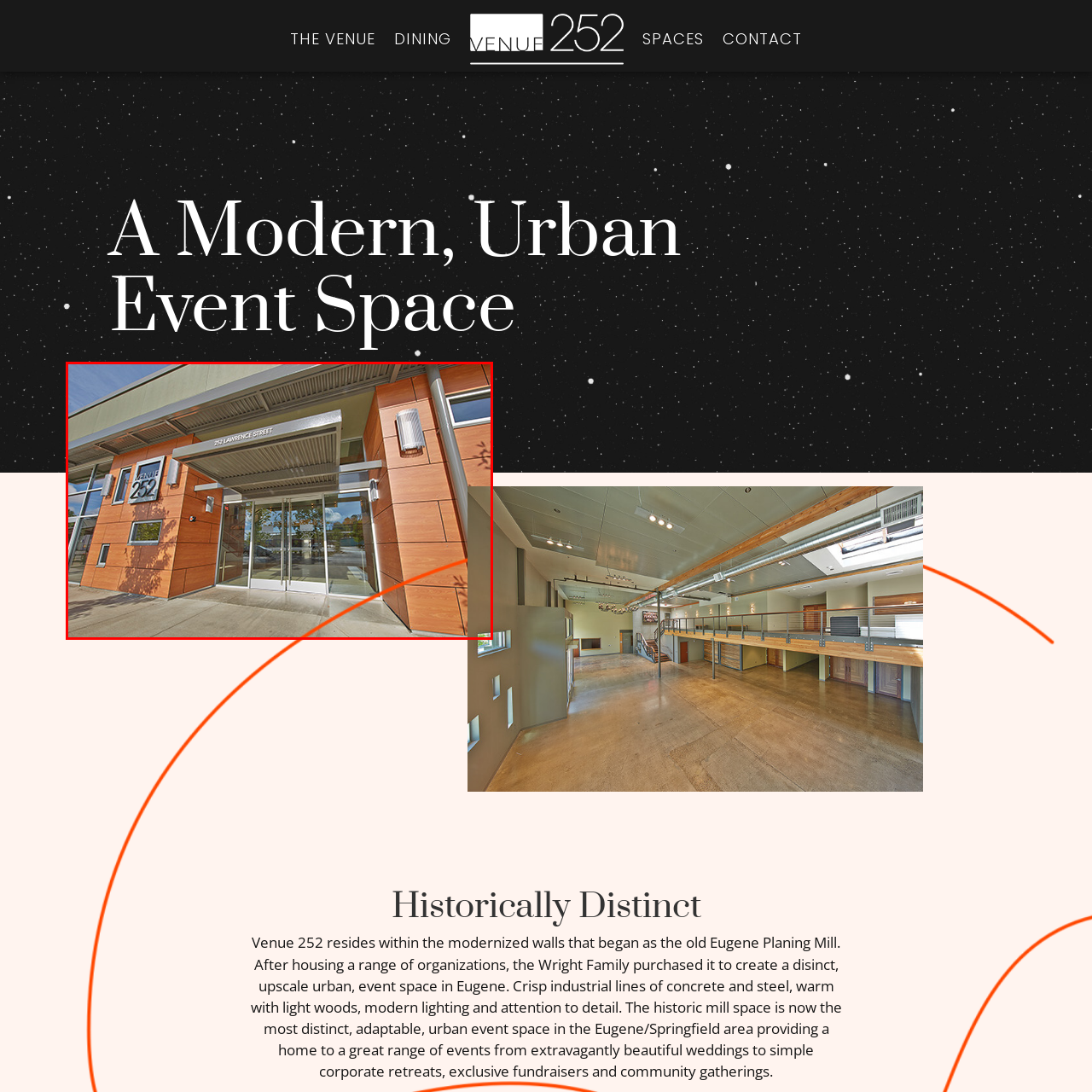Elaborate on the image enclosed by the red box with a detailed description.

The image showcases the inviting entrance of Venue 252, located at 252 Lawrence Street. The modern façade features a harmonious blend of sleek glass and warm wooden panels, accentuating the urban aesthetic. Prominently displayed above the glass doors is the venue's name, "Venue 252," indicating its distinctive identity. The entrance is framed by large windows that allow natural light to illuminate the interior, while stylish light fixtures on either side add to the contemporary feel. This vibrant and adaptable event space is designed to accommodate a variety of events, from elegant weddings to corporate gatherings, reflecting its unique urban character in the Eugene/Springfield area.